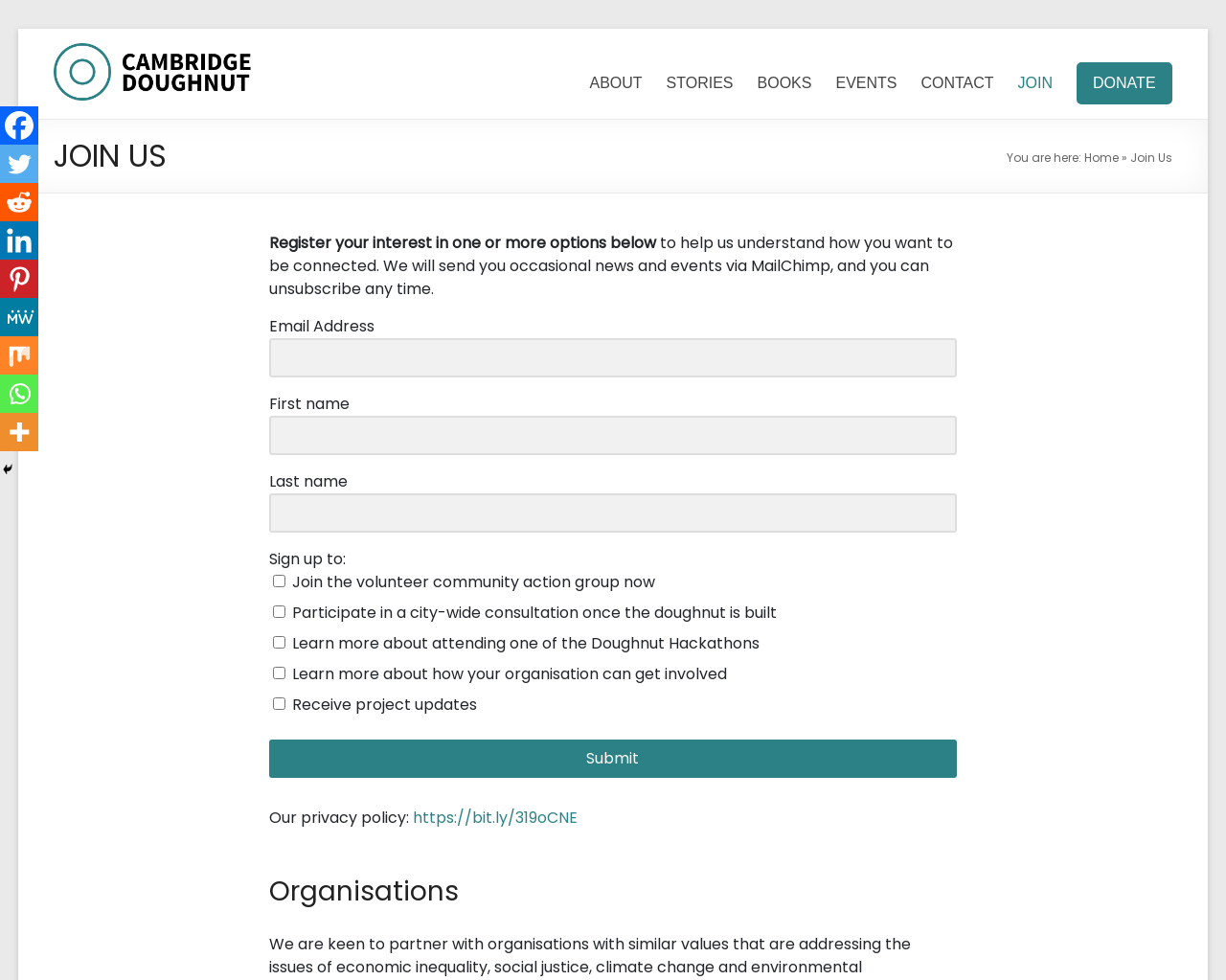Please locate the bounding box coordinates of the element that should be clicked to achieve the given instruction: "Click the 'Cambridge Doughnut' link".

[0.044, 0.044, 0.206, 0.066]